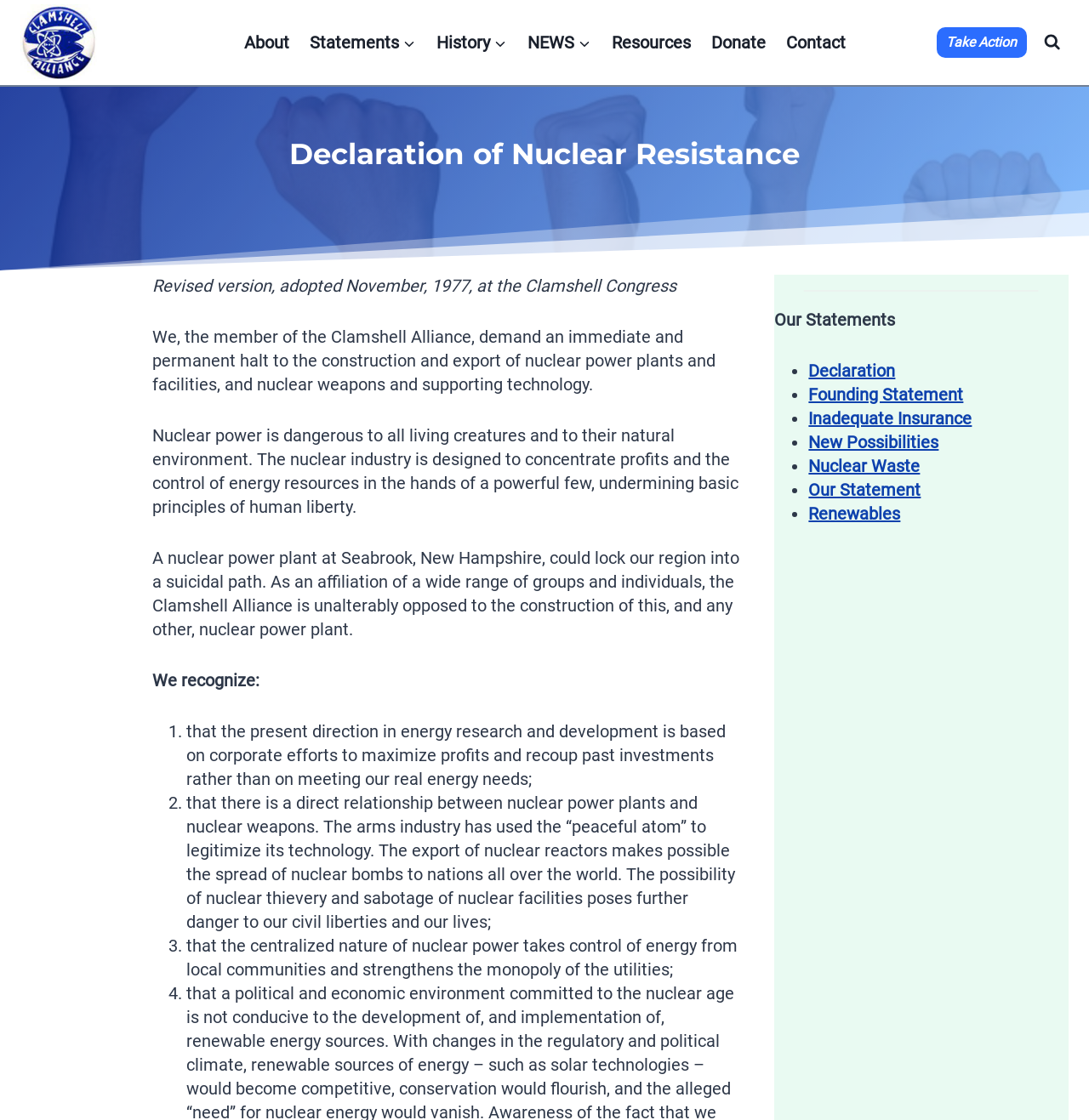Refer to the image and provide a thorough answer to this question:
What is the main topic of the webpage?

The main topic of the webpage can be inferred from the text content, which talks about the dangers of nuclear power and the opposition to its construction. The heading 'Declaration of Nuclear Resistance' also suggests that the webpage is focused on this topic.